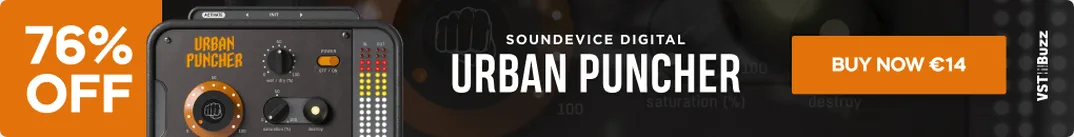Provide a one-word or short-phrase answer to the question:
What is the graphical element on the banner suggesting power and impact?

A fist